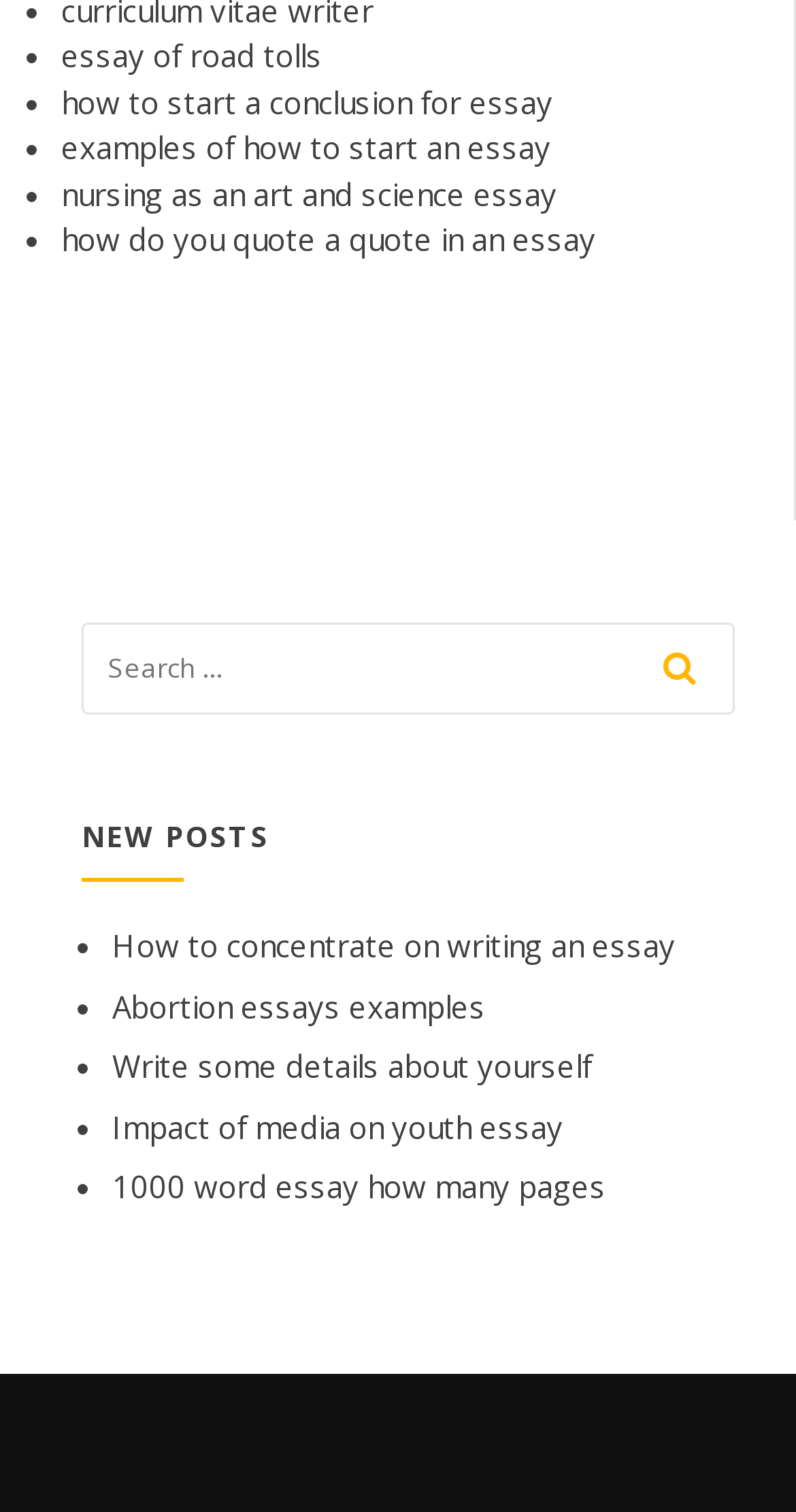Please find the bounding box coordinates of the element that needs to be clicked to perform the following instruction: "browse the article 'Impact of media on youth essay'". The bounding box coordinates should be four float numbers between 0 and 1, represented as [left, top, right, bottom].

[0.141, 0.732, 0.708, 0.759]